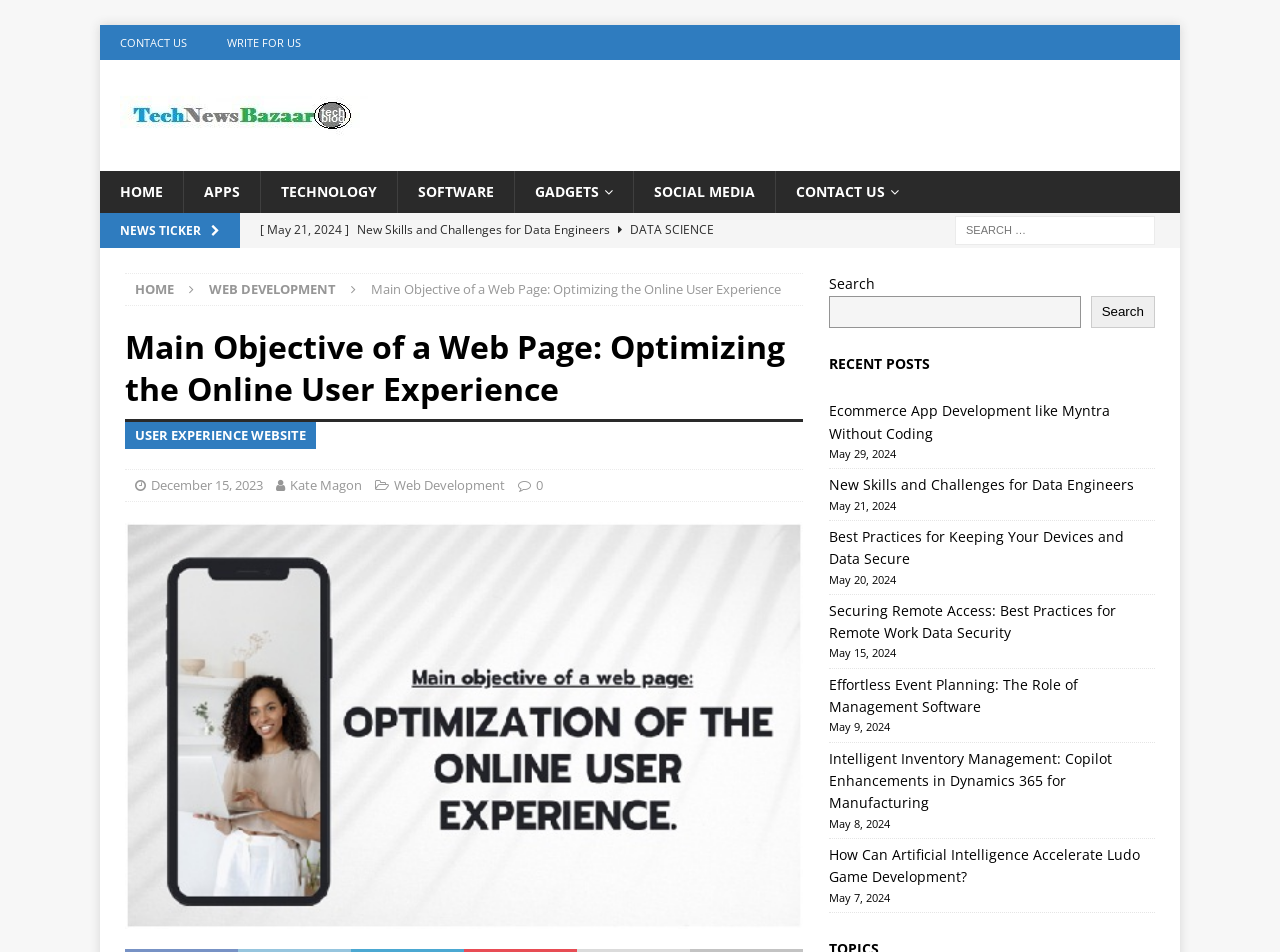Find the bounding box coordinates for the area you need to click to carry out the instruction: "Read the latest news". The coordinates should be four float numbers between 0 and 1, indicated as [left, top, right, bottom].

[0.203, 0.224, 0.618, 0.26]